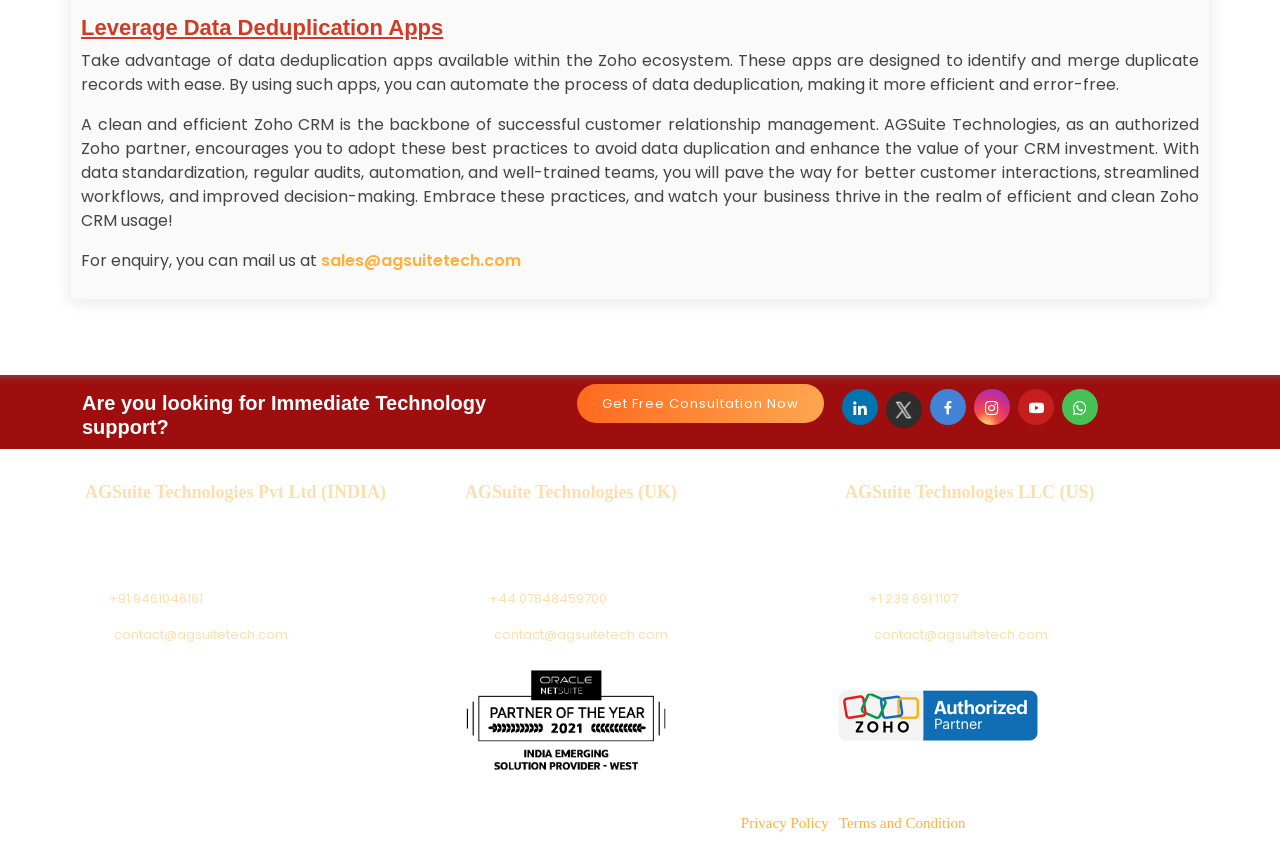Locate the bounding box coordinates of the UI element described by: "Terms and Condition". The bounding box coordinates should consist of four float numbers between 0 and 1, i.e., [left, top, right, bottom].

[0.655, 0.942, 0.754, 0.961]